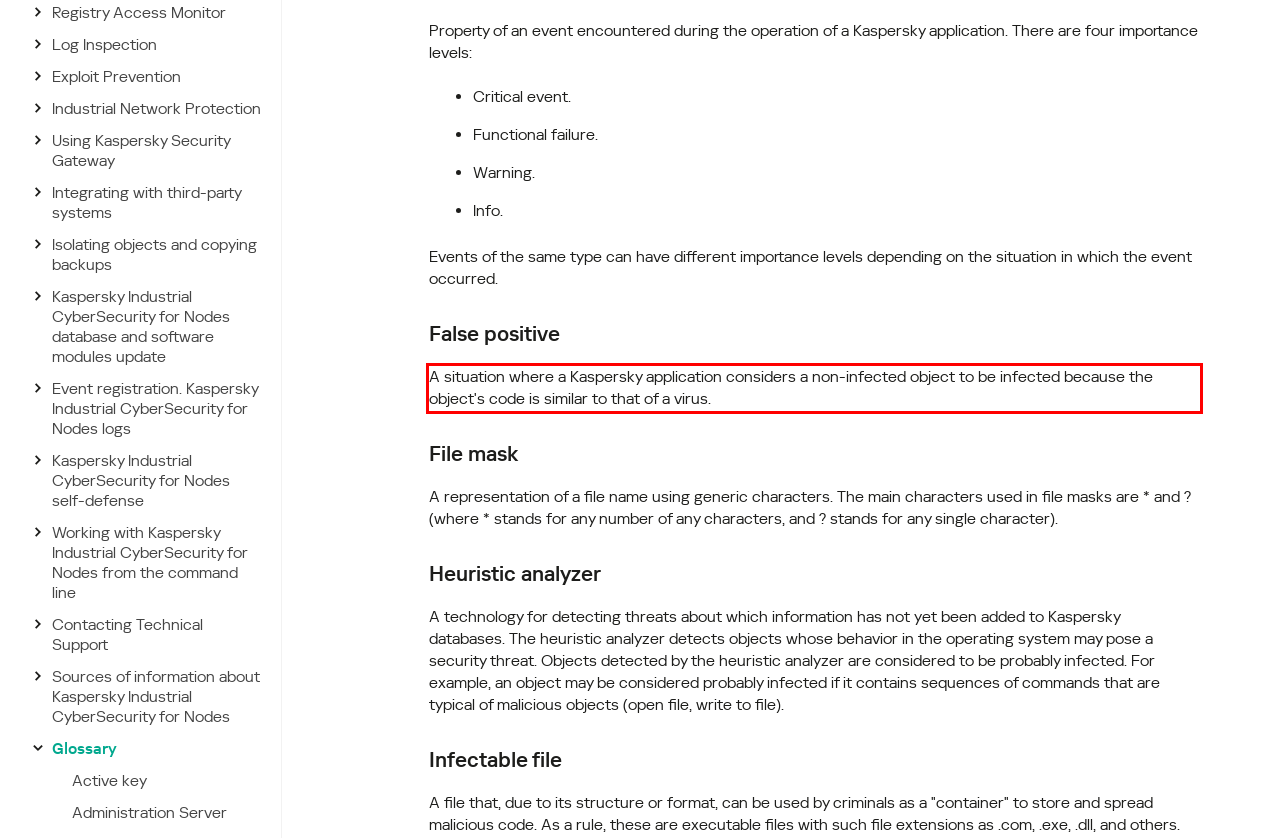You have a screenshot of a webpage with a red bounding box. Identify and extract the text content located inside the red bounding box.

A situation where a Kaspersky application considers a non-infected object to be infected because the object's code is similar to that of a virus.